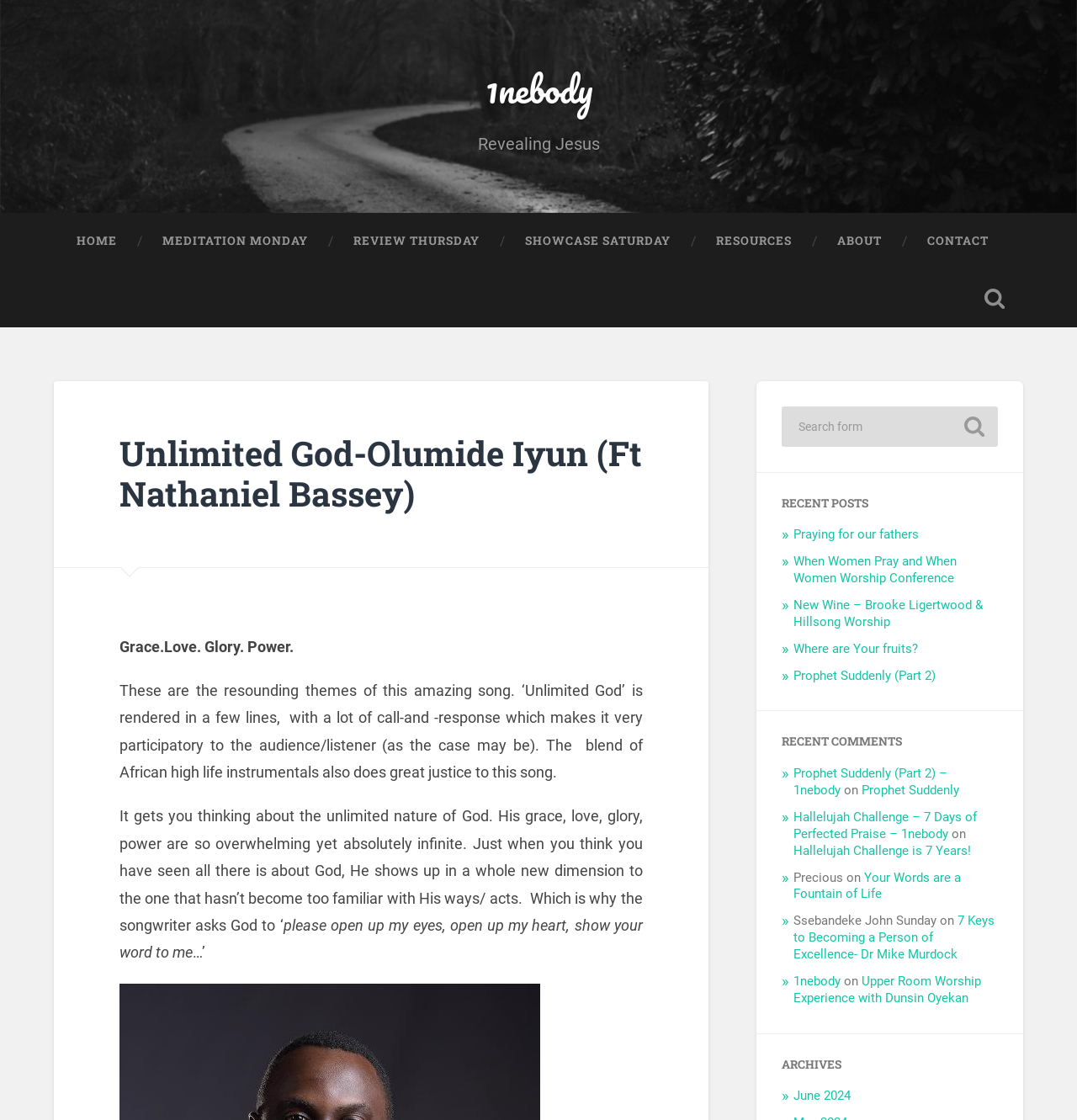Determine the bounding box coordinates of the section to be clicked to follow the instruction: "Click on the 'HOME' link". The coordinates should be given as four float numbers between 0 and 1, formatted as [left, top, right, bottom].

[0.05, 0.19, 0.13, 0.241]